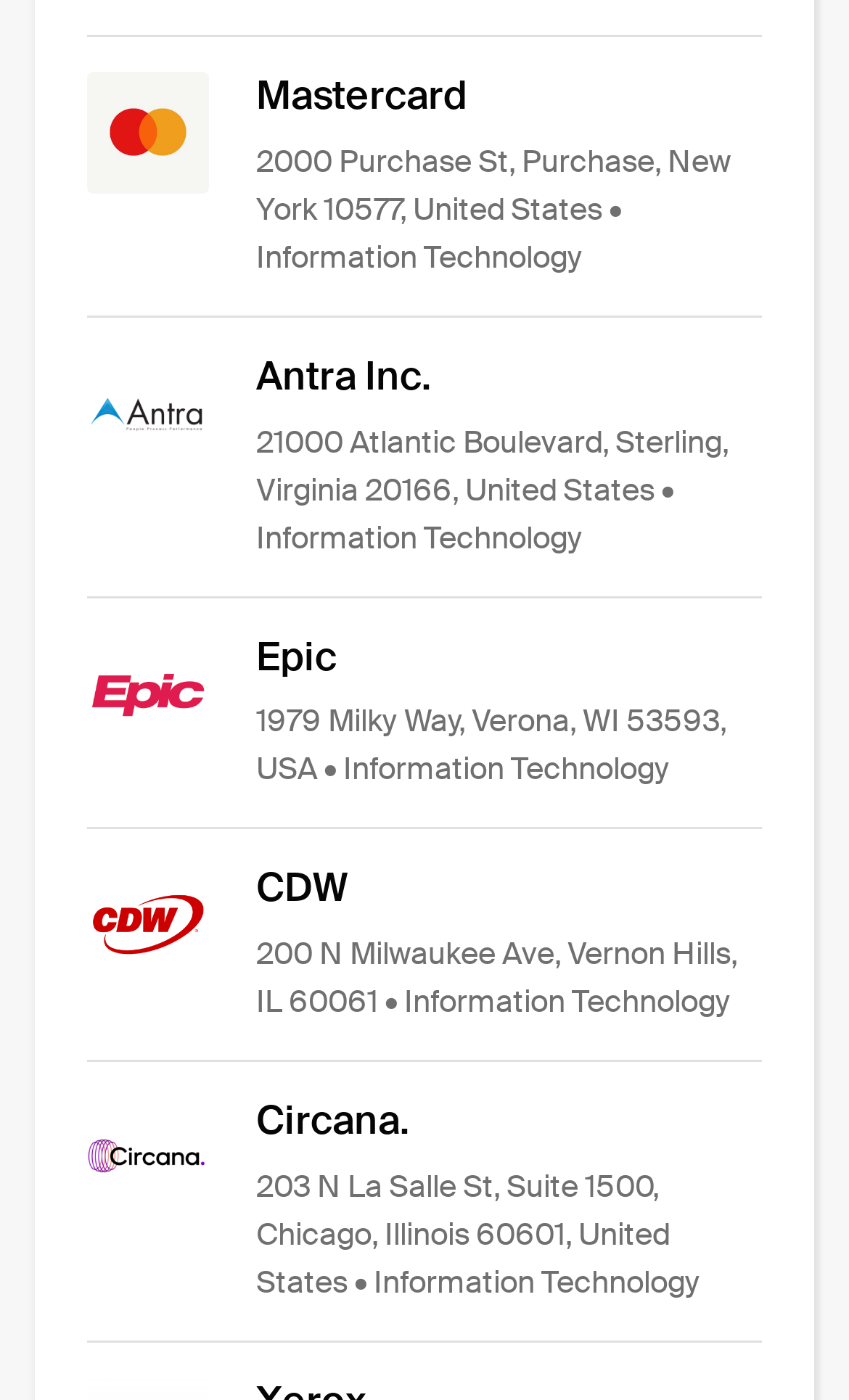Please give a succinct answer to the question in one word or phrase:
What is the city of CDW's address?

Vernon Hills